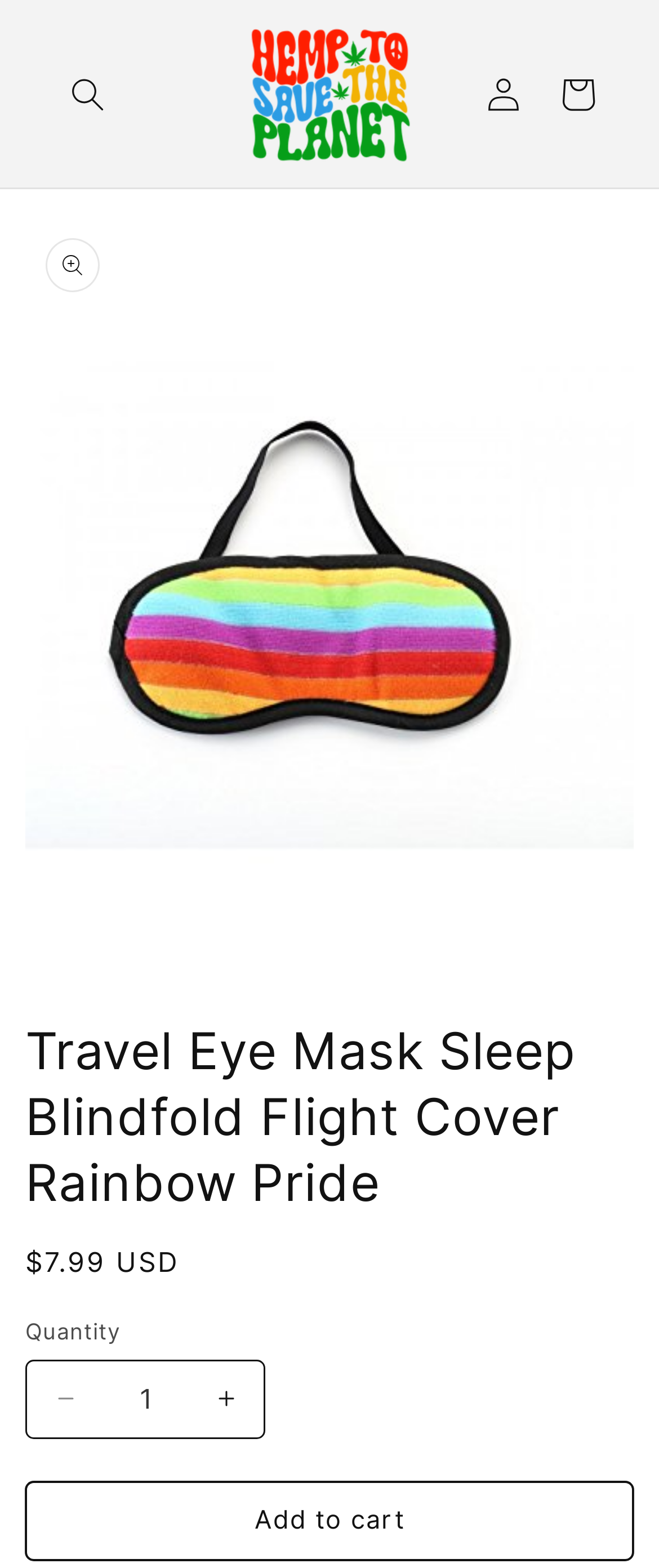Extract the bounding box coordinates for the UI element described by the text: "Log in". The coordinates should be in the form of [left, top, right, bottom] with values between 0 and 1.

[0.708, 0.036, 0.821, 0.083]